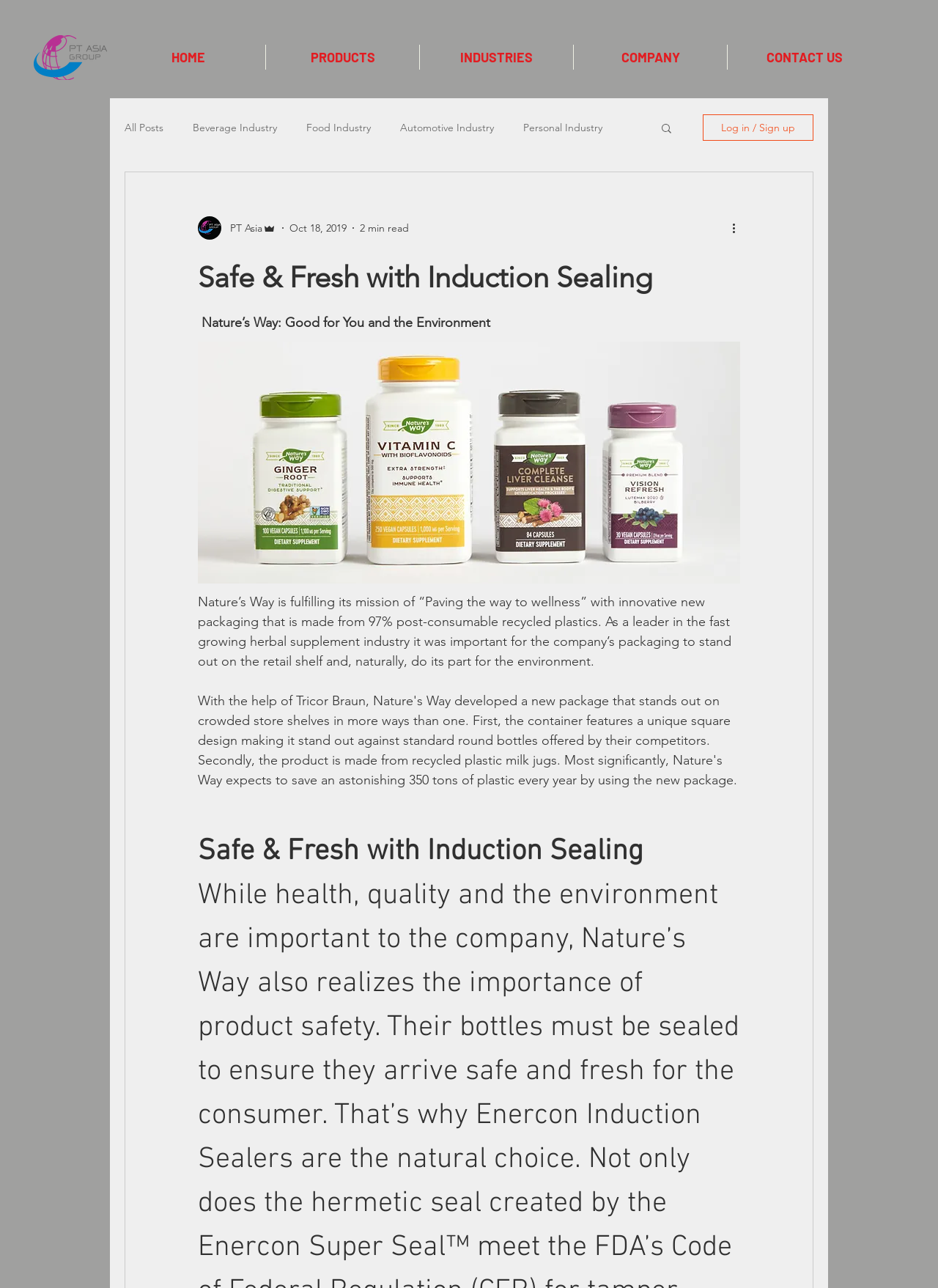Examine the screenshot and answer the question in as much detail as possible: How many links are there in the navigation menu?

The navigation menu has links to 'HOME', 'PRODUCTS', 'INDUSTRIES', 'COMPANY', and 'CONTACT US', which makes a total of 5 links.